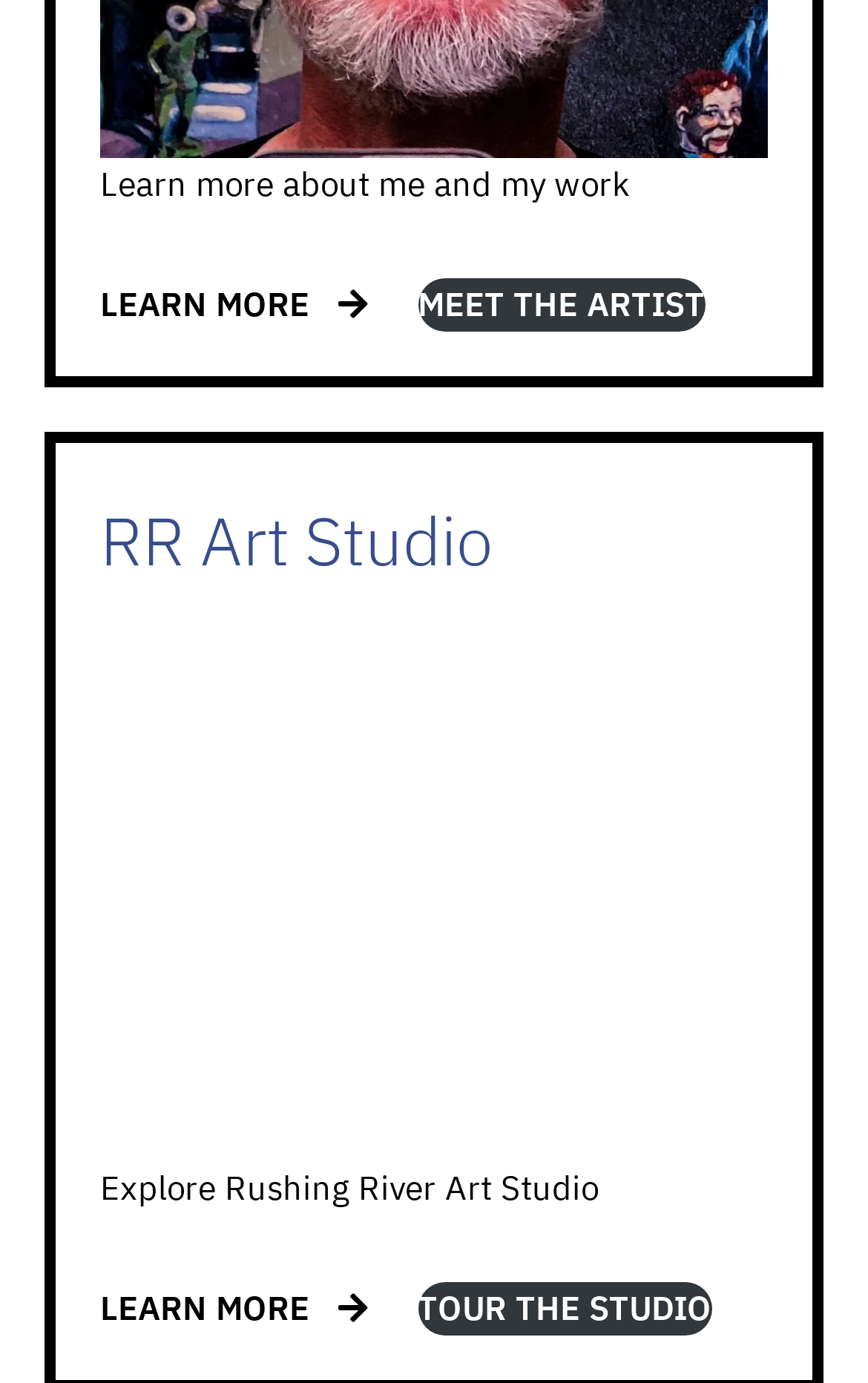Please determine the bounding box of the UI element that matches this description: Meet The Artist. The coordinates should be given as (top-left x, top-left y, bottom-right x, bottom-right y), with all values between 0 and 1.

[0.481, 0.202, 0.812, 0.24]